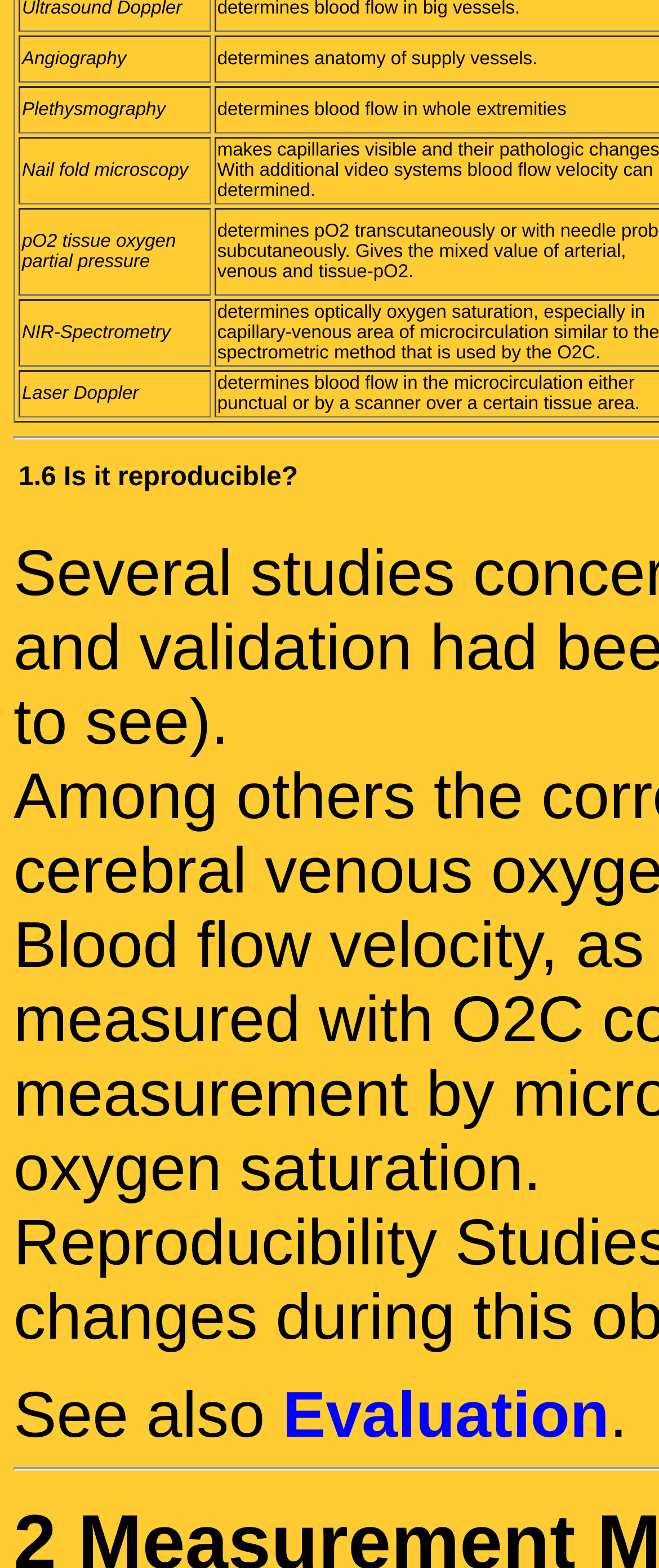What is the name of the fifth medical test?
Based on the image, provide a one-word or brief-phrase response.

NIR-Spectrometry